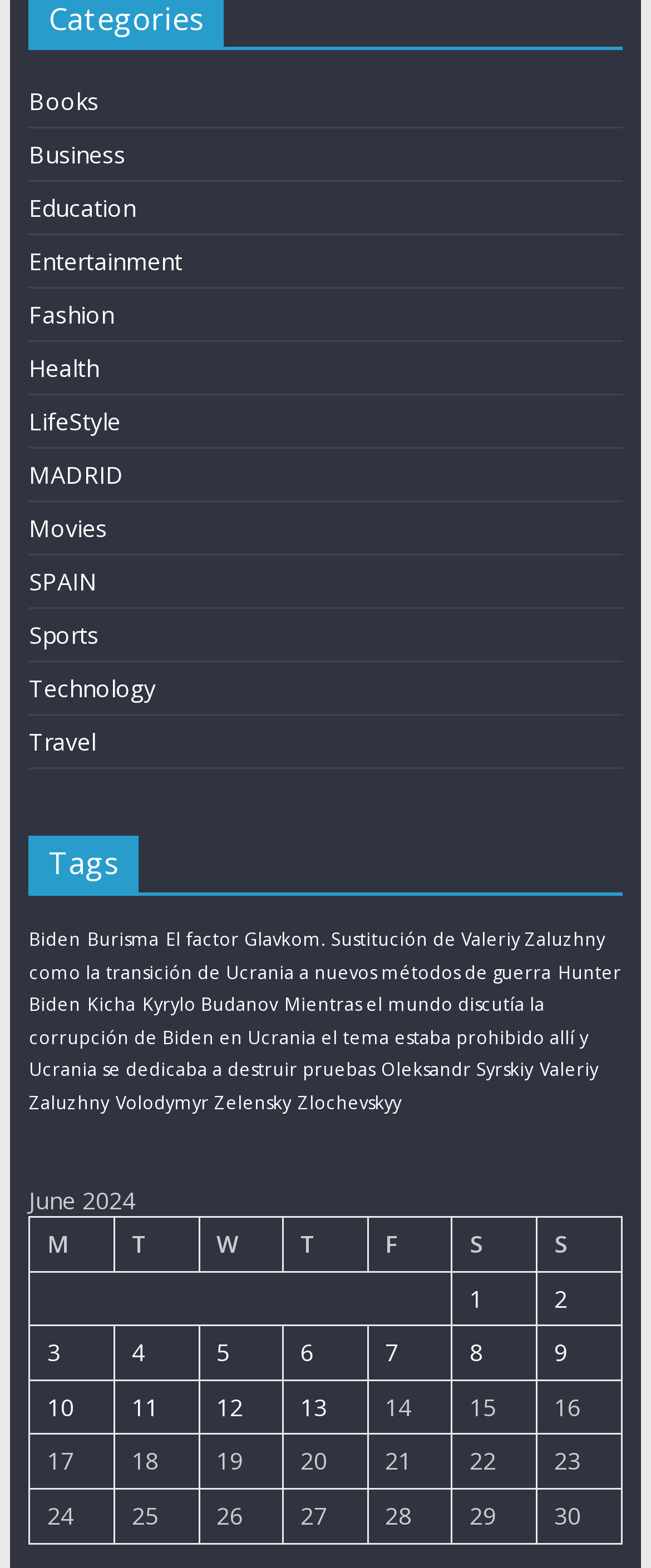Could you determine the bounding box coordinates of the clickable element to complete the instruction: "Click on the 'Technology' link"? Provide the coordinates as four float numbers between 0 and 1, i.e., [left, top, right, bottom].

[0.044, 0.429, 0.239, 0.449]